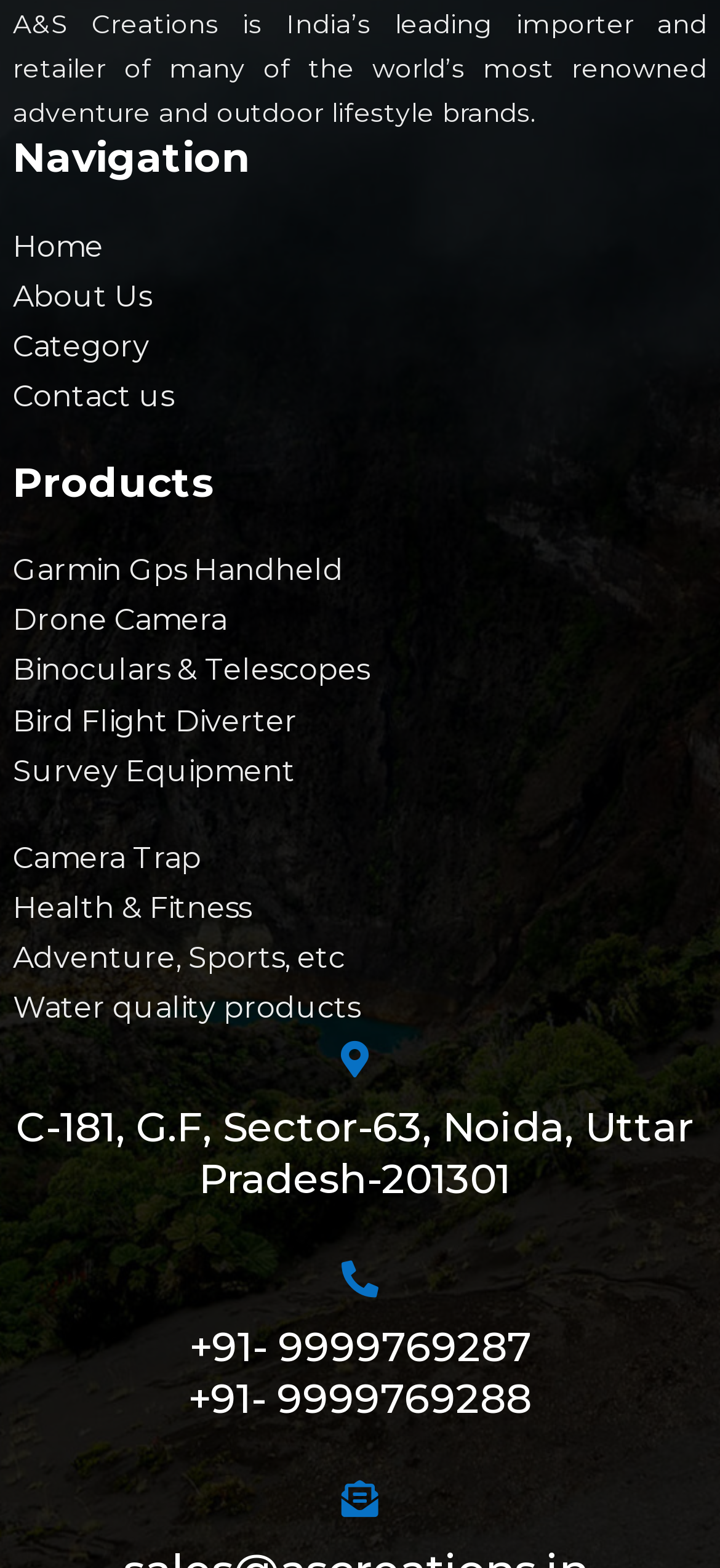Find the bounding box coordinates of the element you need to click on to perform this action: 'Visit the 'Category' page'. The coordinates should be represented by four float values between 0 and 1, in the format [left, top, right, bottom].

[0.018, 0.205, 1.0, 0.237]